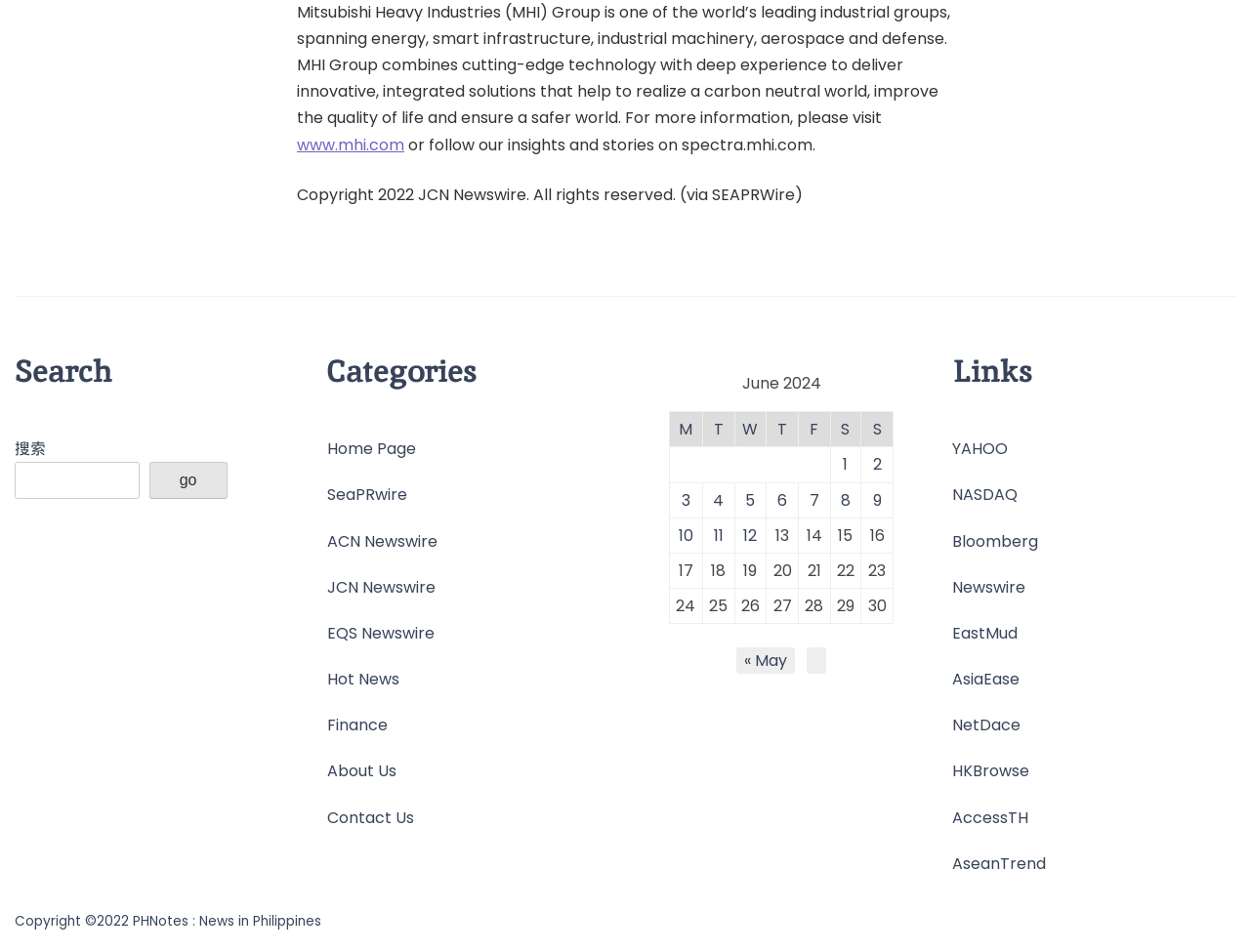What is the company described on this webpage?
Answer briefly with a single word or phrase based on the image.

Mitsubishi Heavy Industries